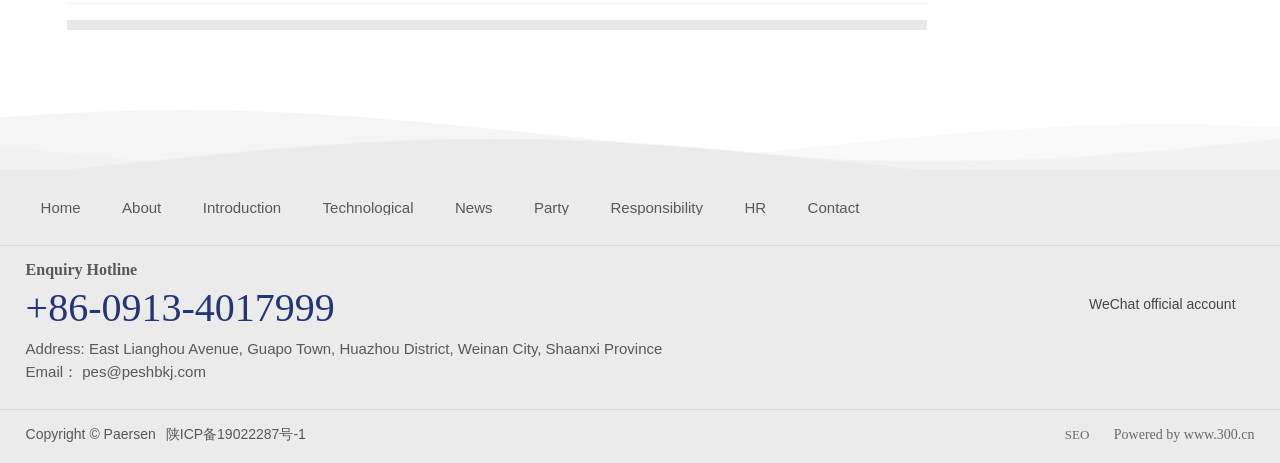Answer the question in one word or a short phrase:
What is the address of the company?

East Lianghou Avenue, Guapo Town, Huazhou District, Weinan City, Shaanxi Province